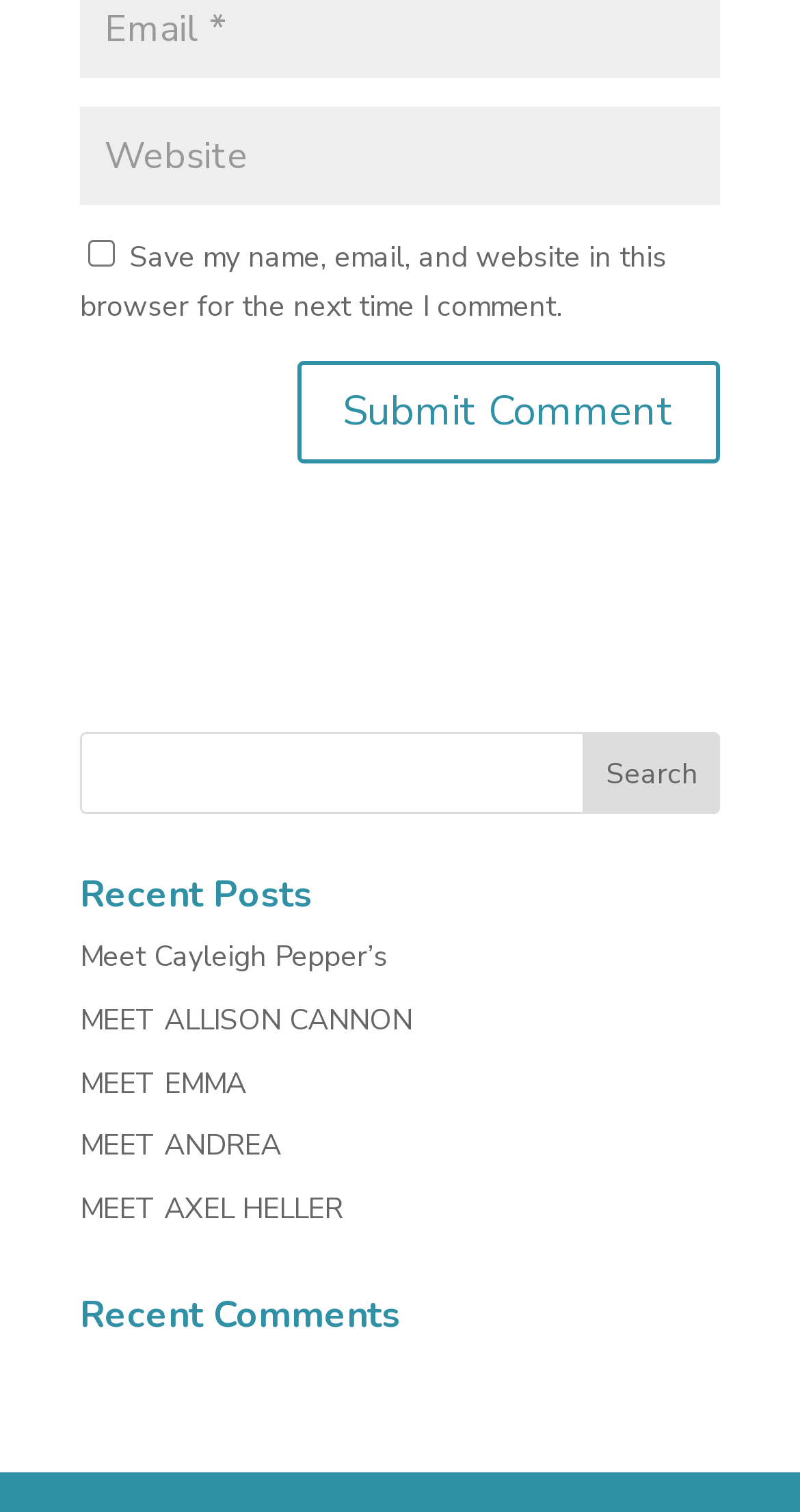Find the bounding box coordinates of the area to click in order to follow the instruction: "Submit a comment".

[0.372, 0.239, 0.9, 0.307]